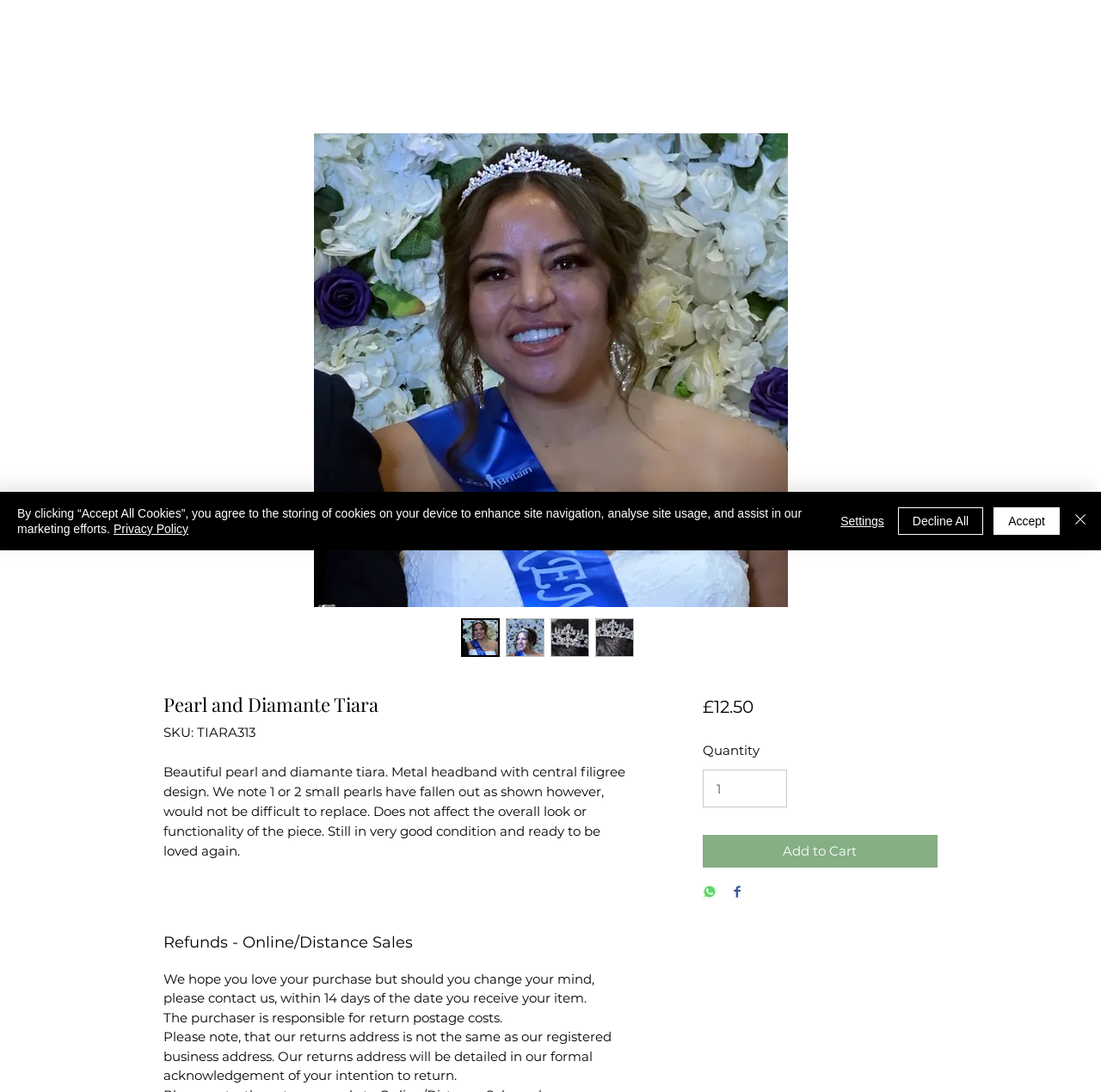Please provide the bounding box coordinates for the UI element as described: "Privacy Policy". The coordinates must be four floats between 0 and 1, represented as [left, top, right, bottom].

[0.103, 0.478, 0.171, 0.49]